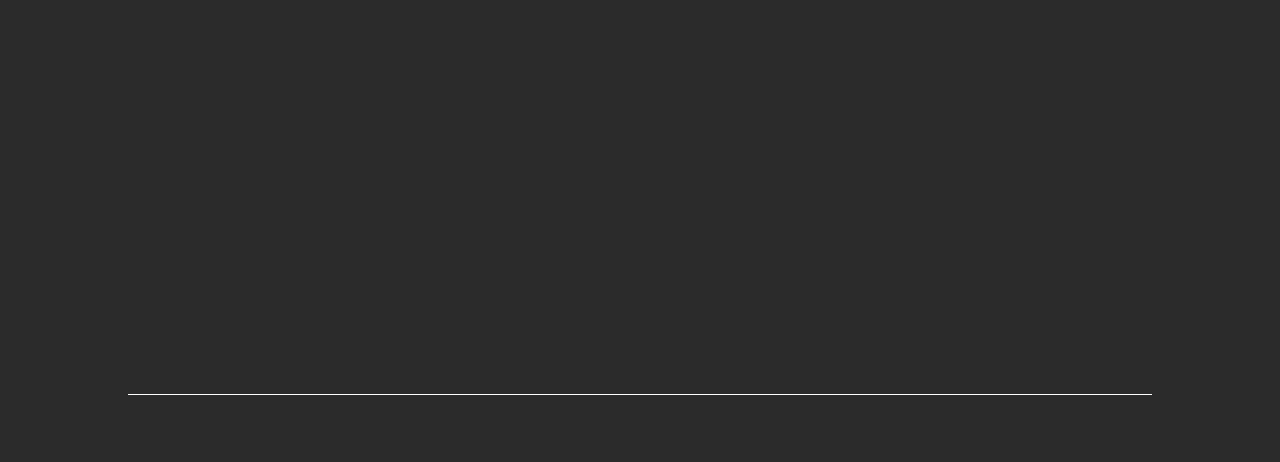Please identify the bounding box coordinates of the element I need to click to follow this instruction: "Learn about the company's history".

[0.602, 0.471, 0.639, 0.508]